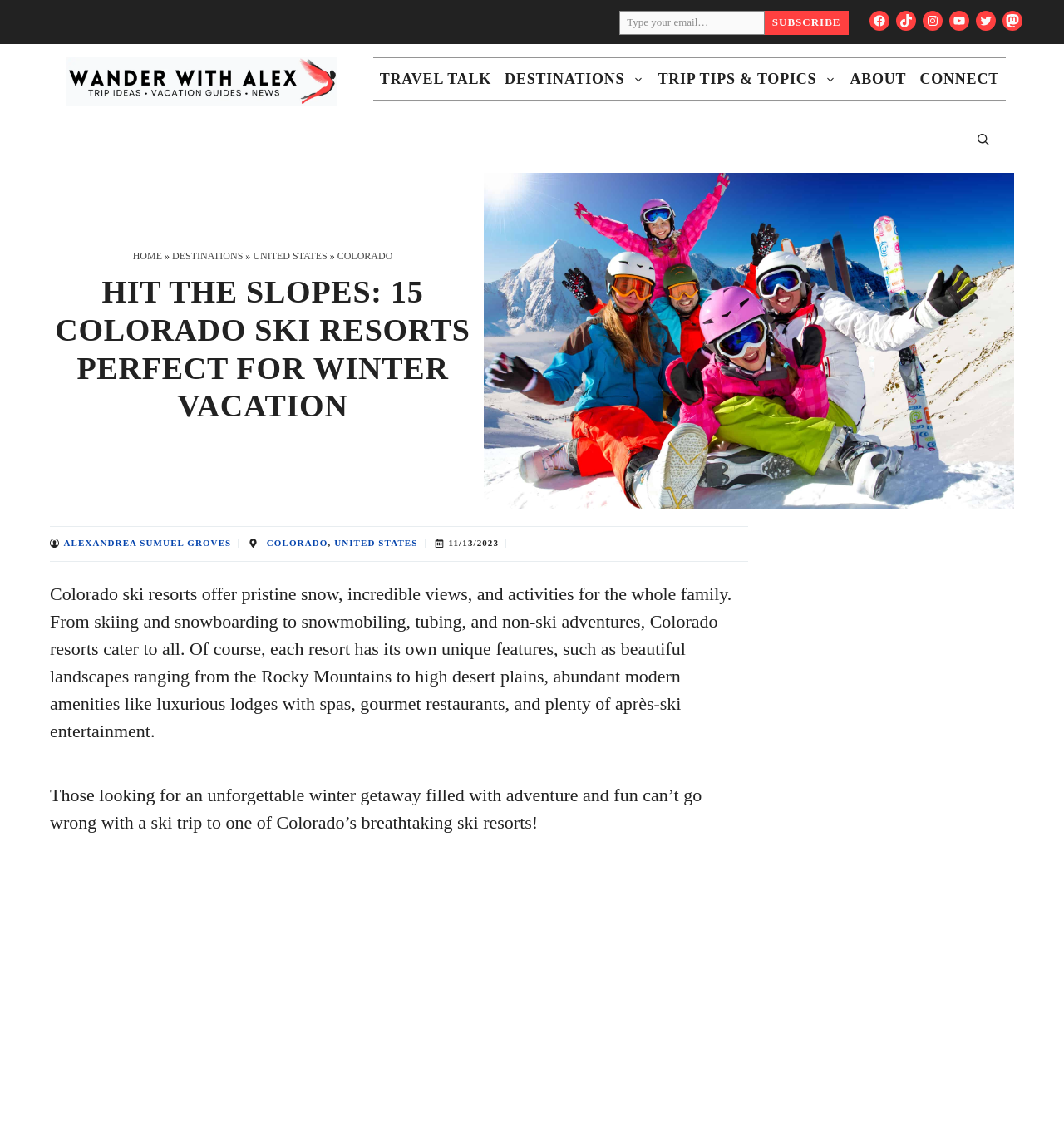Locate the bounding box coordinates of the area that needs to be clicked to fulfill the following instruction: "Read about TRIP TIPS & TOPICS". The coordinates should be in the format of four float numbers between 0 and 1, namely [left, top, right, bottom].

[0.612, 0.051, 0.792, 0.088]